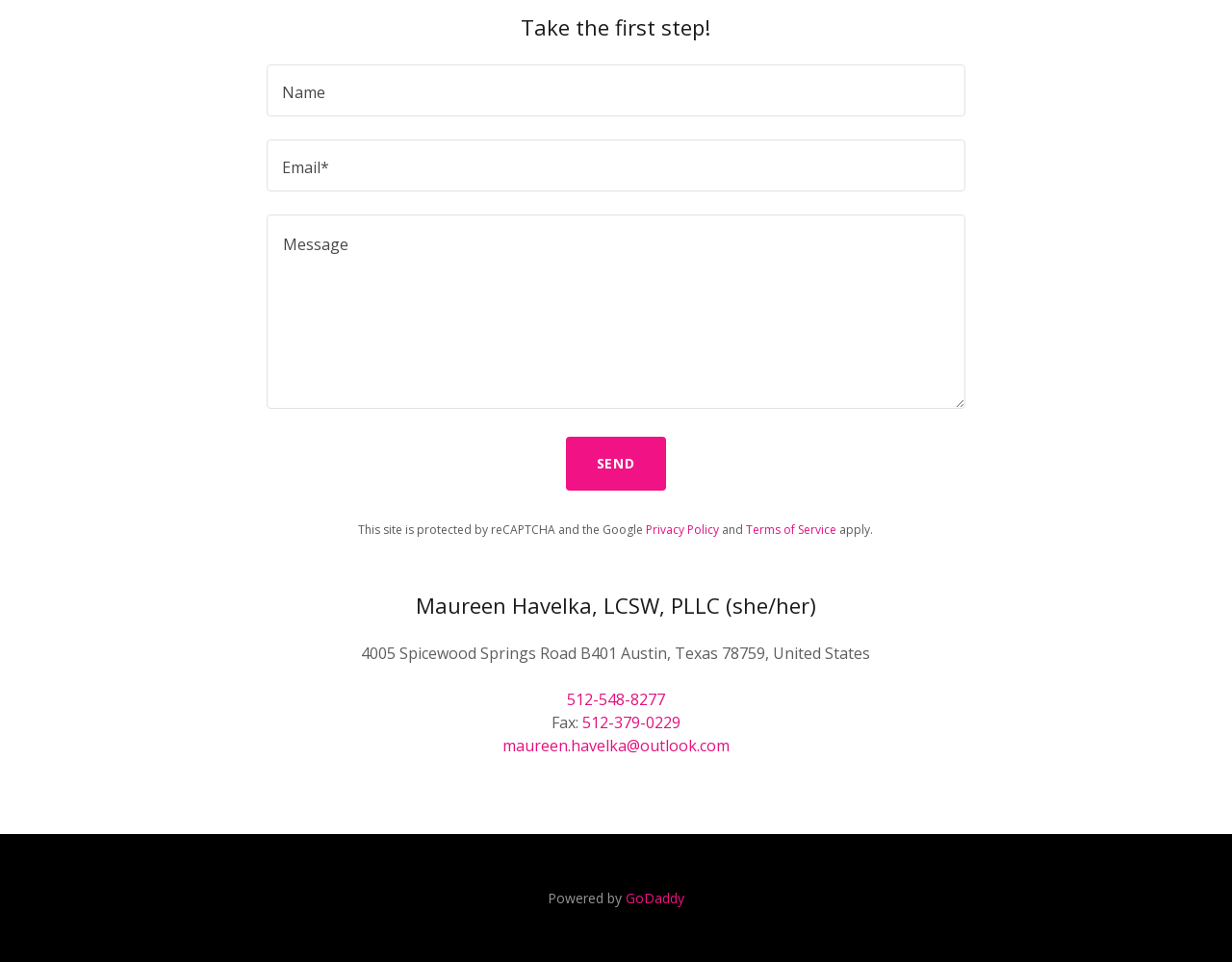What is the address of Maureen Havelka's office?
Answer with a single word or phrase by referring to the visual content.

4005 Spicewood Springs Road B401 Austin, Texas 78759